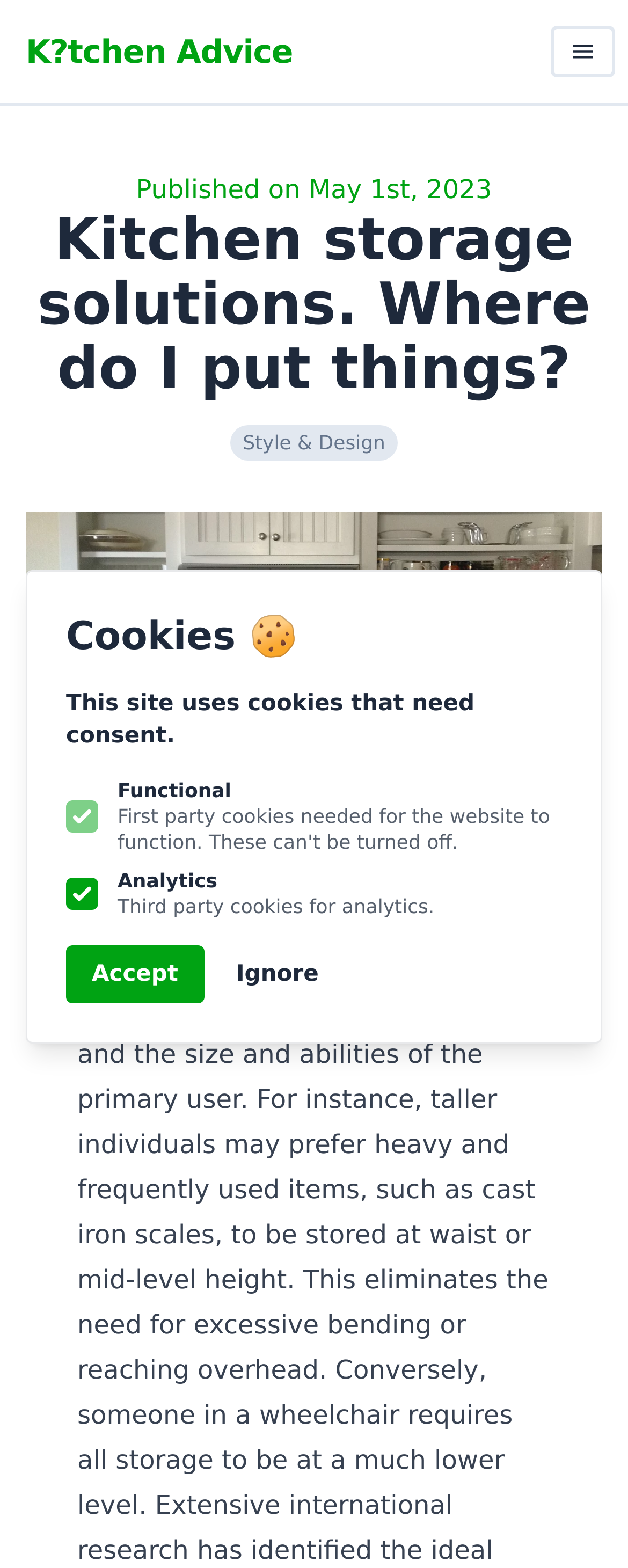Generate the main heading text from the webpage.

Kitchen storage solutions. Where do I put things?